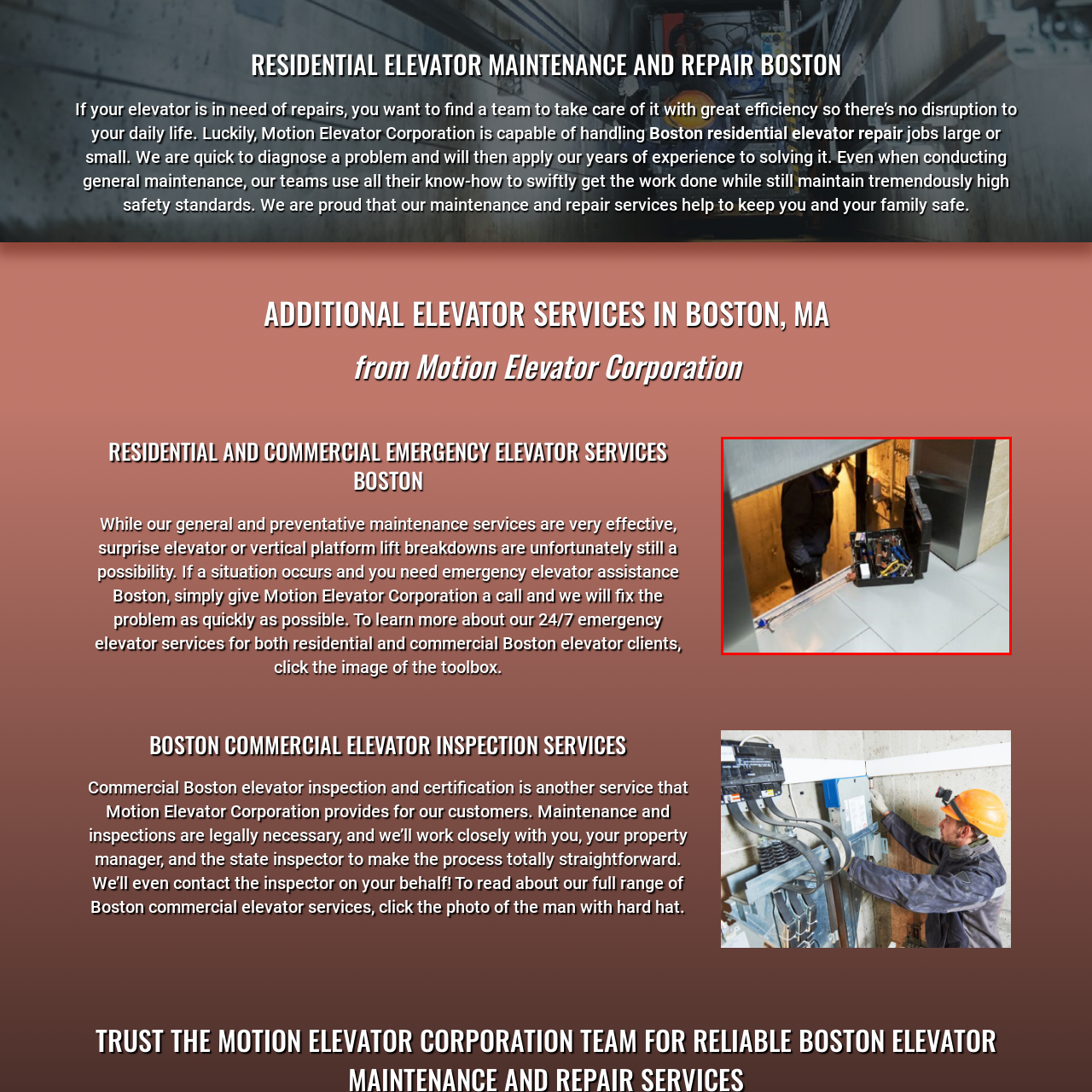Create a detailed narrative of the image inside the red-lined box.

The image depicts a maintenance technician working on an elevator system in Boston. The technician is partially visible, dressed in dark clothing, while leaning into the open elevator shaft, which is illuminated by warm orange lighting from below. A toolbox, filled with a variety of tools, is positioned on the elevator floor, suggesting an active repair or maintenance process. This scene represents the services offered by Motion Elevator Corporation, emphasizing their capability to handle both residential and commercial elevator repairs efficiently, ensuring minimal disruption to daily life. The context highlights their commitment to safety and expertise in elevator maintenance.